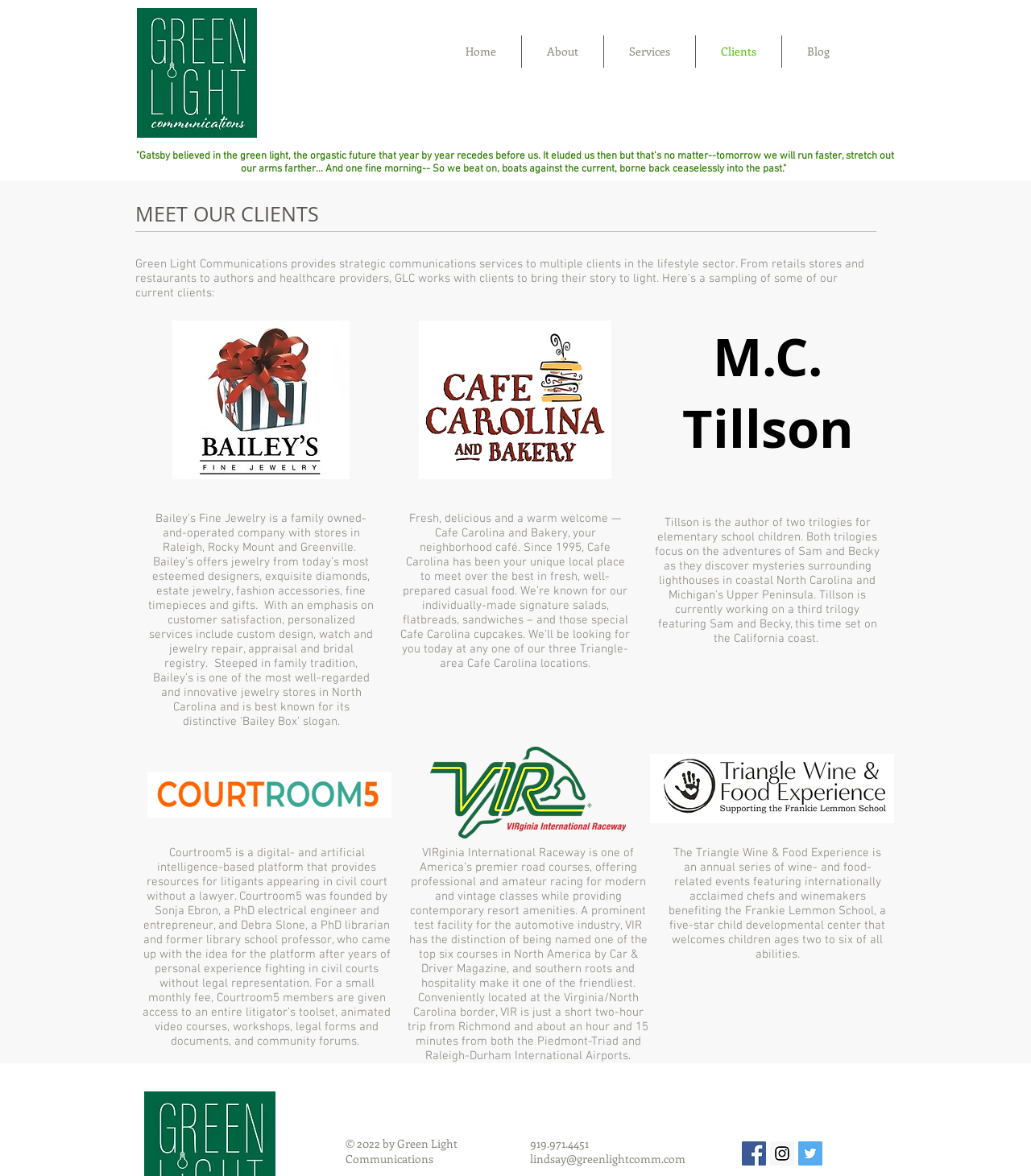Can you pinpoint the bounding box coordinates for the clickable element required for this instruction: "View the Bailey’s Fine Jewelry description"? The coordinates should be four float numbers between 0 and 1, i.e., [left, top, right, bottom].

[0.144, 0.435, 0.362, 0.62]